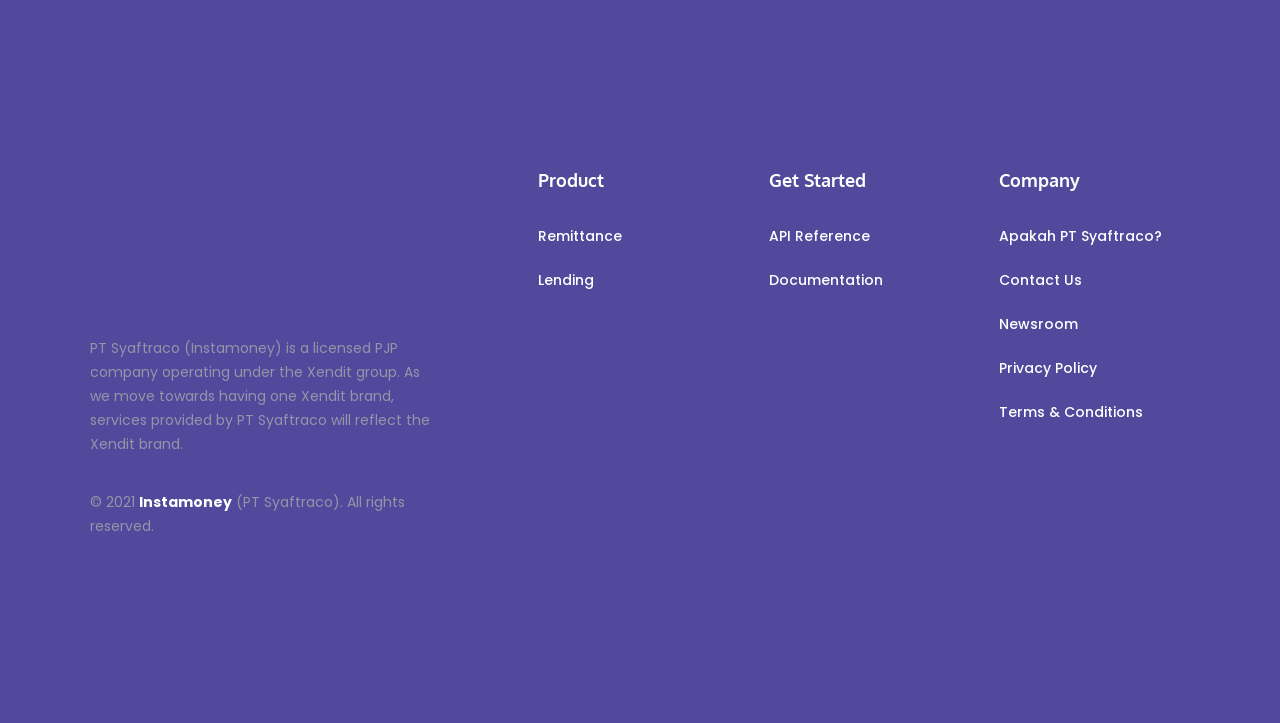Pinpoint the bounding box coordinates of the clickable element needed to complete the instruction: "View Remittance product". The coordinates should be provided as four float numbers between 0 and 1: [left, top, right, bottom].

[0.42, 0.296, 0.569, 0.357]